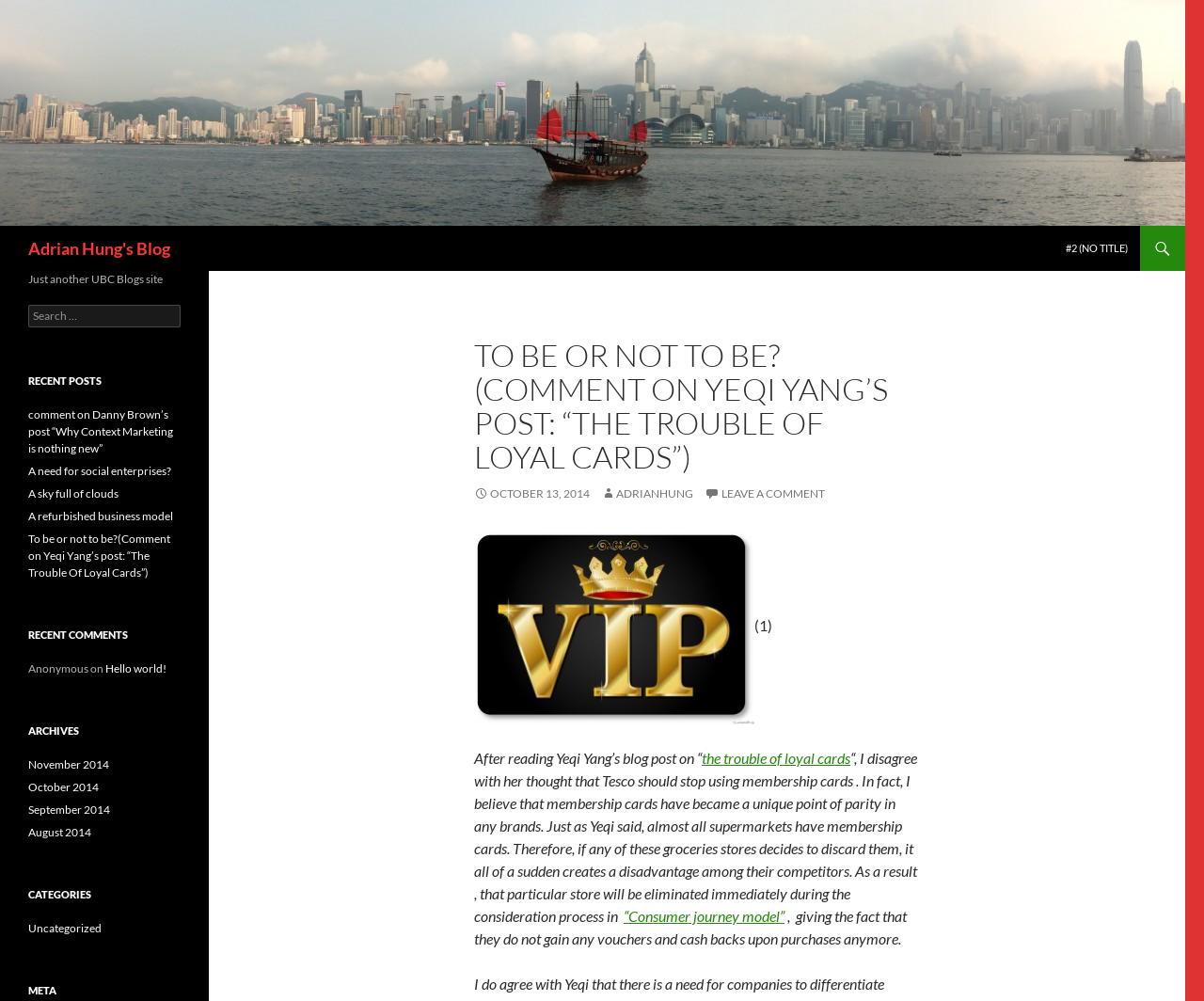Determine the bounding box coordinates for the area that needs to be clicked to fulfill this task: "View the archives of October 2014". The coordinates must be given as four float numbers between 0 and 1, i.e., [left, top, right, bottom].

[0.023, 0.779, 0.082, 0.793]